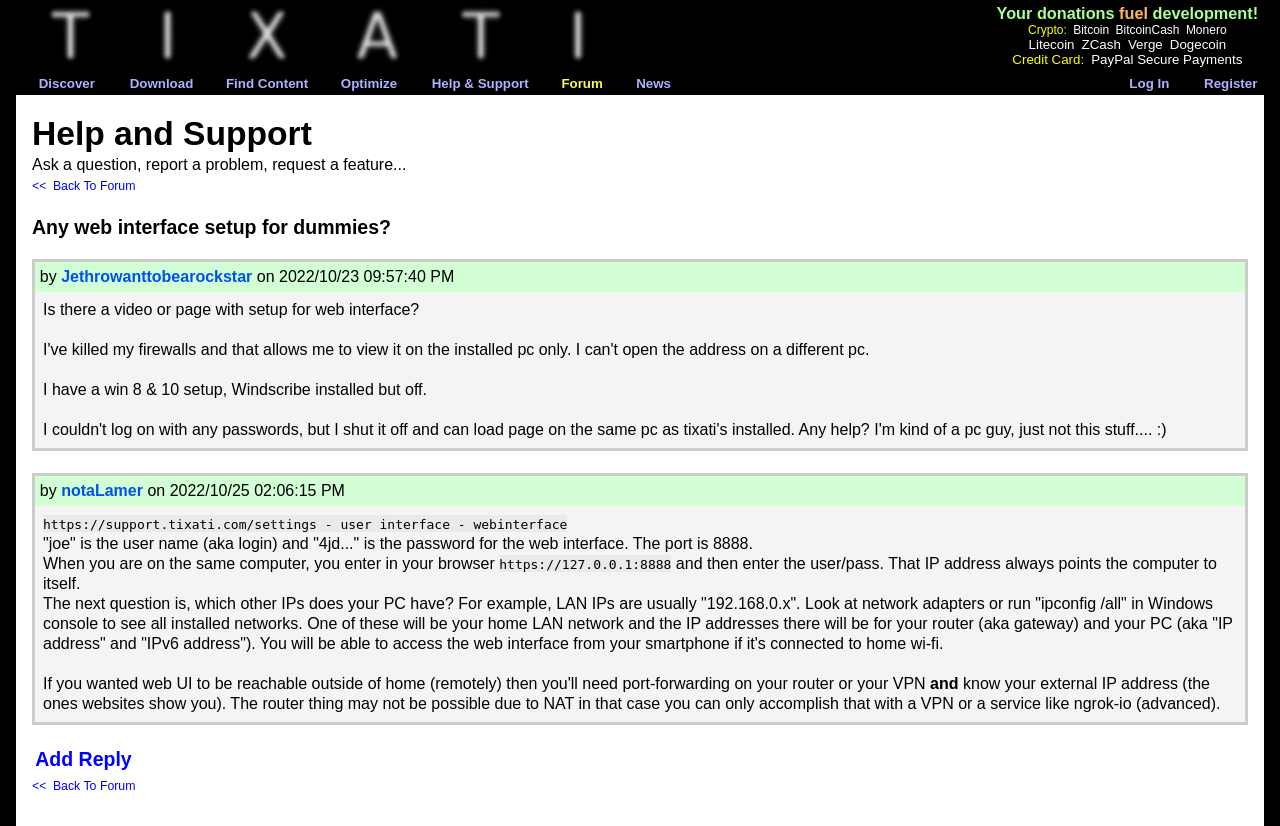Please analyze the image and give a detailed answer to the question:
Who posted the original question?

The webpage does not explicitly mention who posted the original question, but it provides a conversation thread with responses from users 'Jethrowanttobearockstar' and 'notaLamer'.